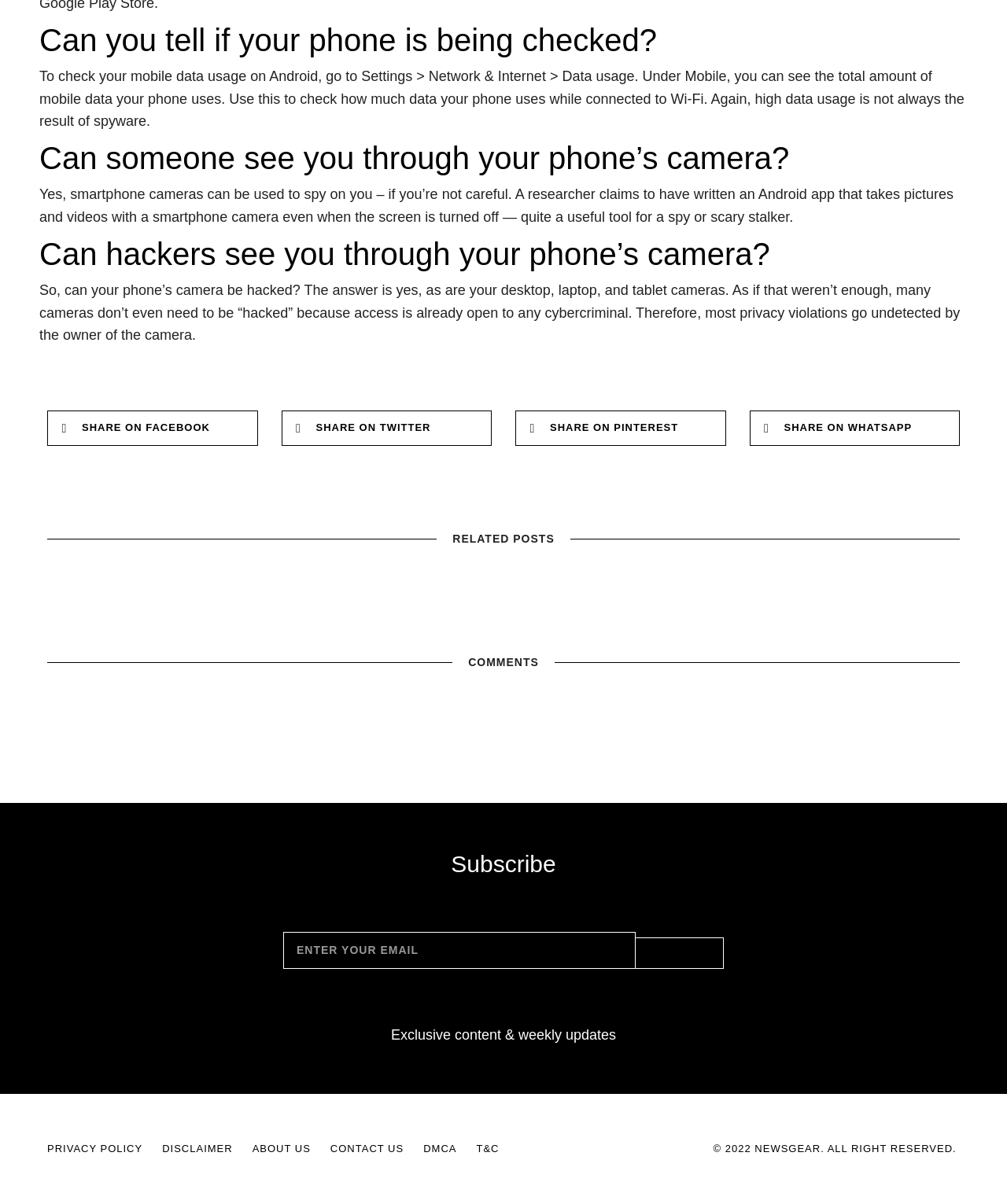Locate the bounding box coordinates of the clickable part needed for the task: "Read privacy policy".

[0.047, 0.949, 0.142, 0.959]